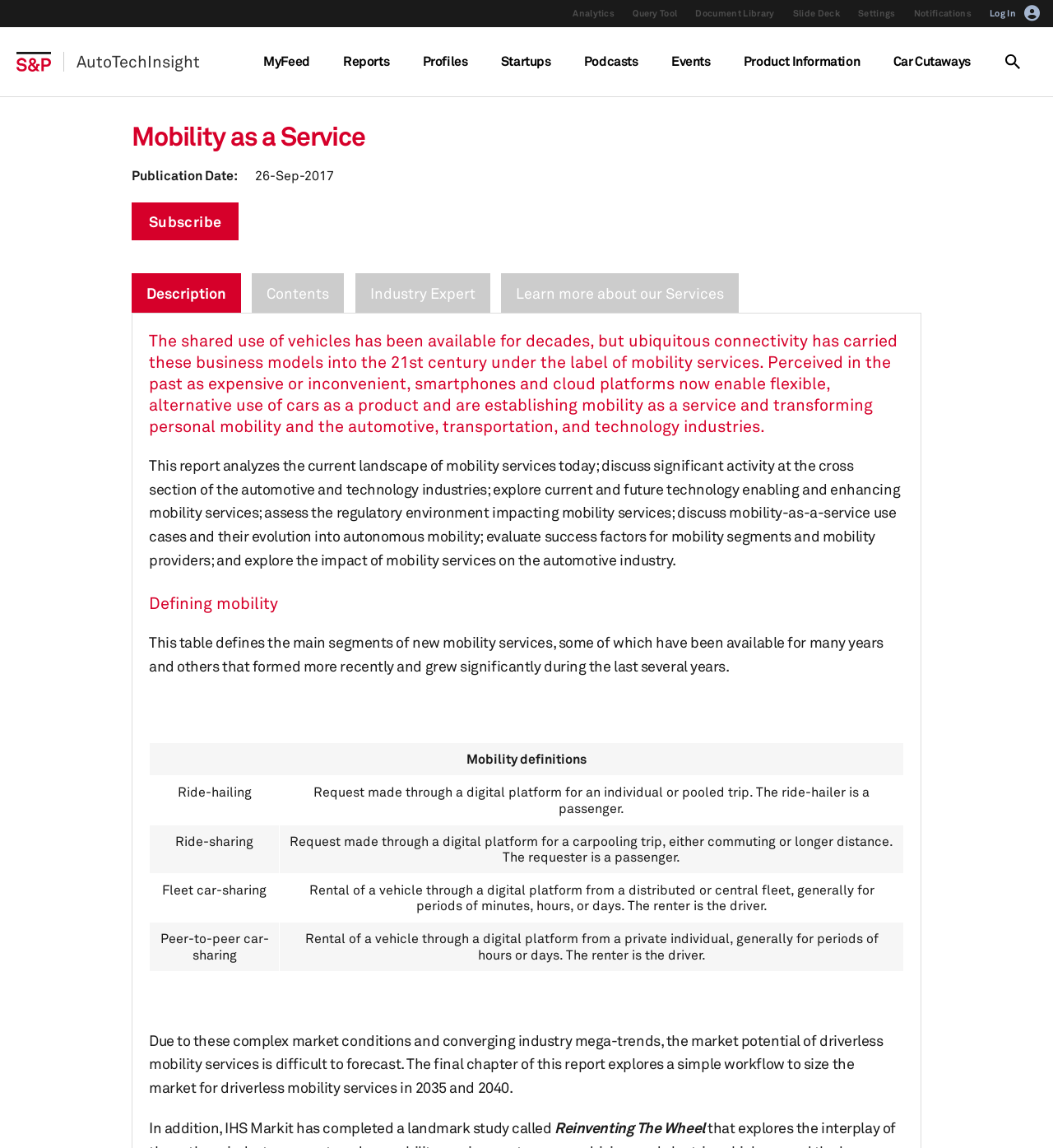Please specify the bounding box coordinates of the area that should be clicked to accomplish the following instruction: "Subscribe". The coordinates should consist of four float numbers between 0 and 1, i.e., [left, top, right, bottom].

[0.125, 0.176, 0.227, 0.209]